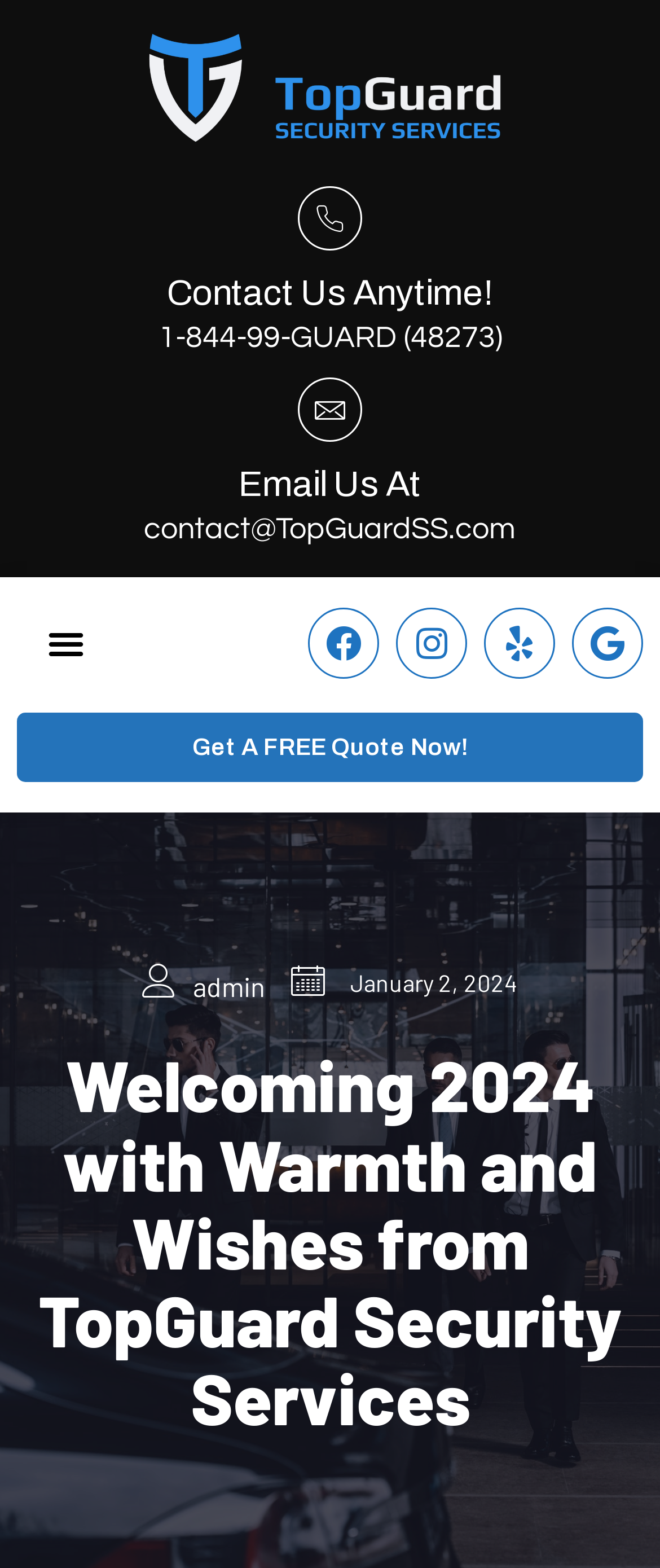Identify the bounding box coordinates for the UI element described as follows: Contact Us Anytime!. Use the format (top-left x, top-left y, bottom-right x, bottom-right y) and ensure all values are floating point numbers between 0 and 1.

[0.253, 0.174, 0.747, 0.198]